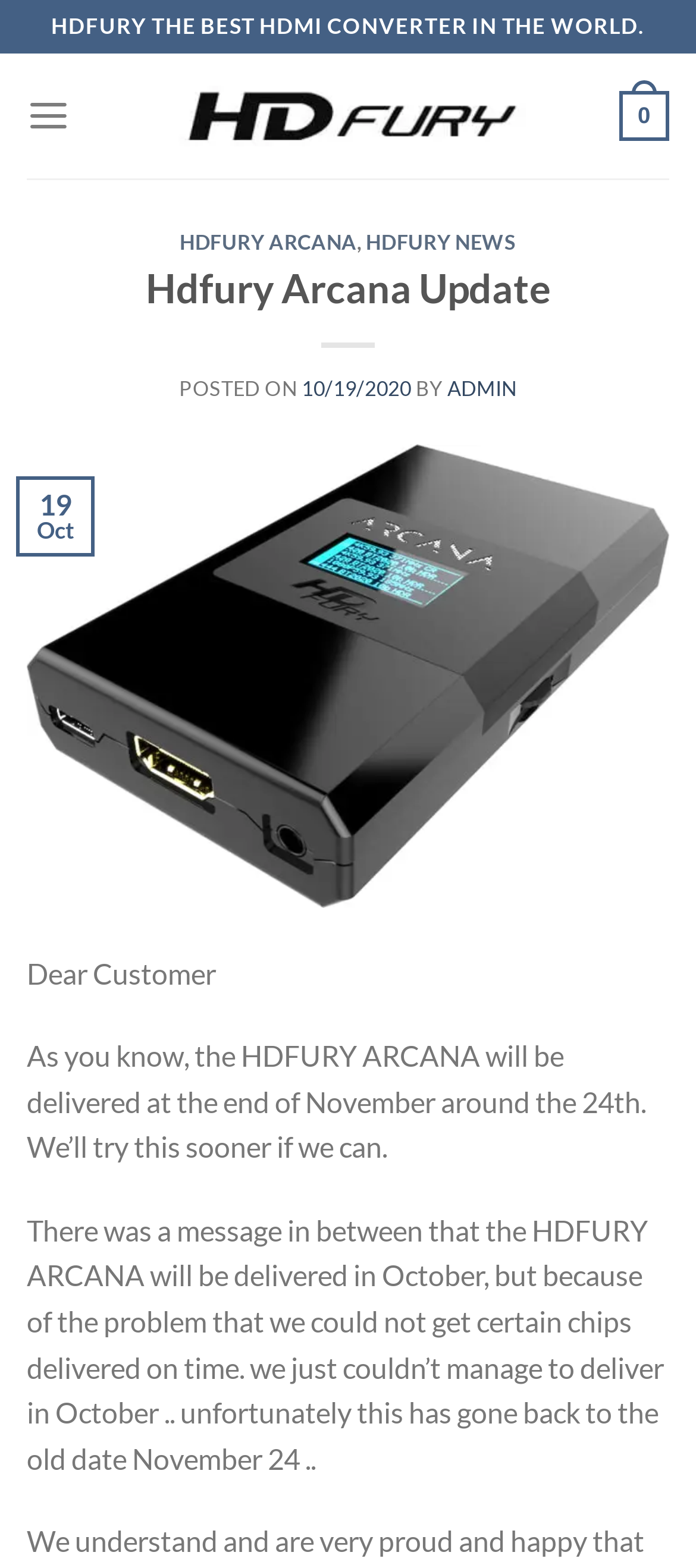Pinpoint the bounding box coordinates for the area that should be clicked to perform the following instruction: "Go to the main menu".

[0.038, 0.046, 0.101, 0.102]